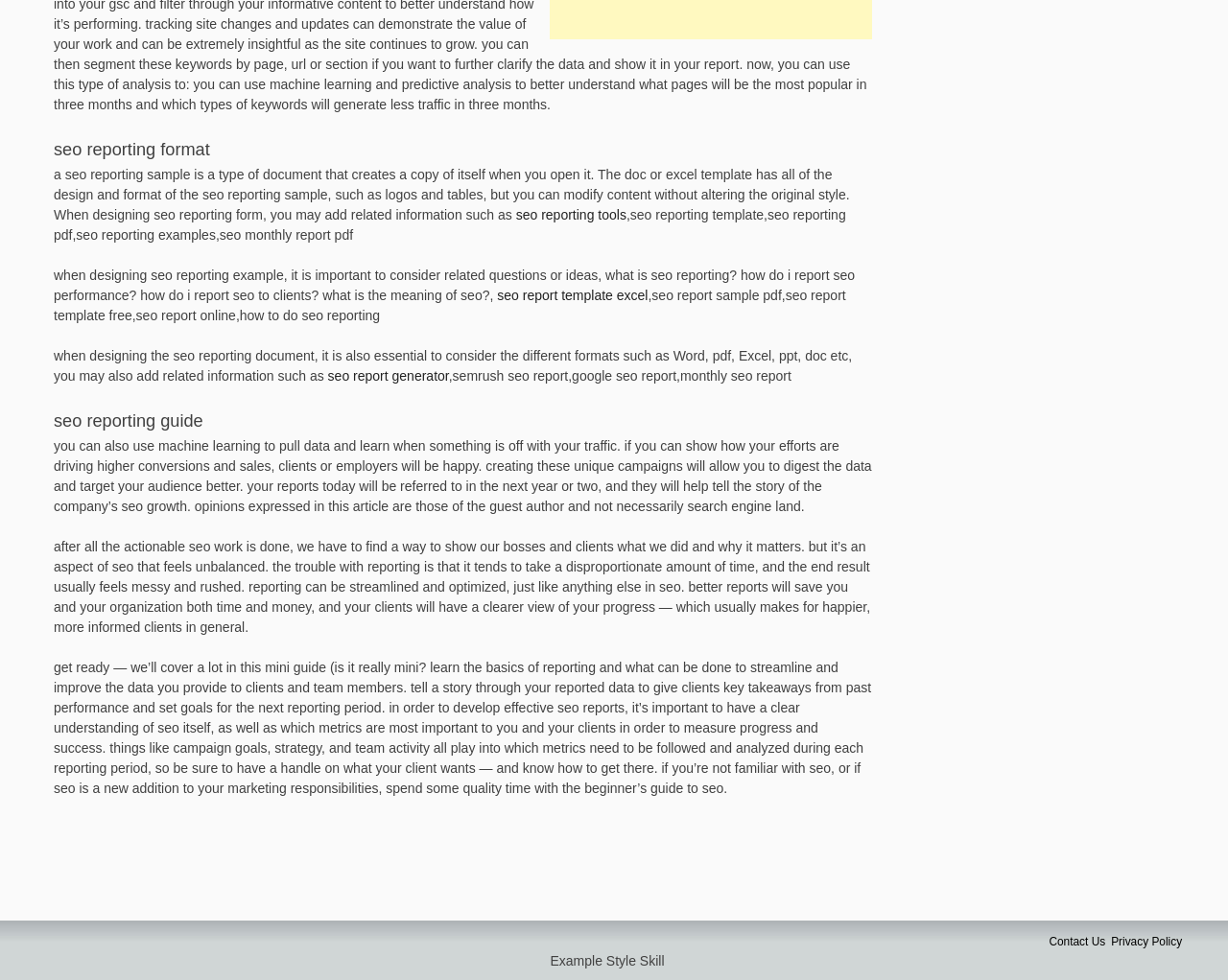Please find the bounding box coordinates (top-left x, top-left y, bottom-right x, bottom-right y) in the screenshot for the UI element described as follows: Projects

None